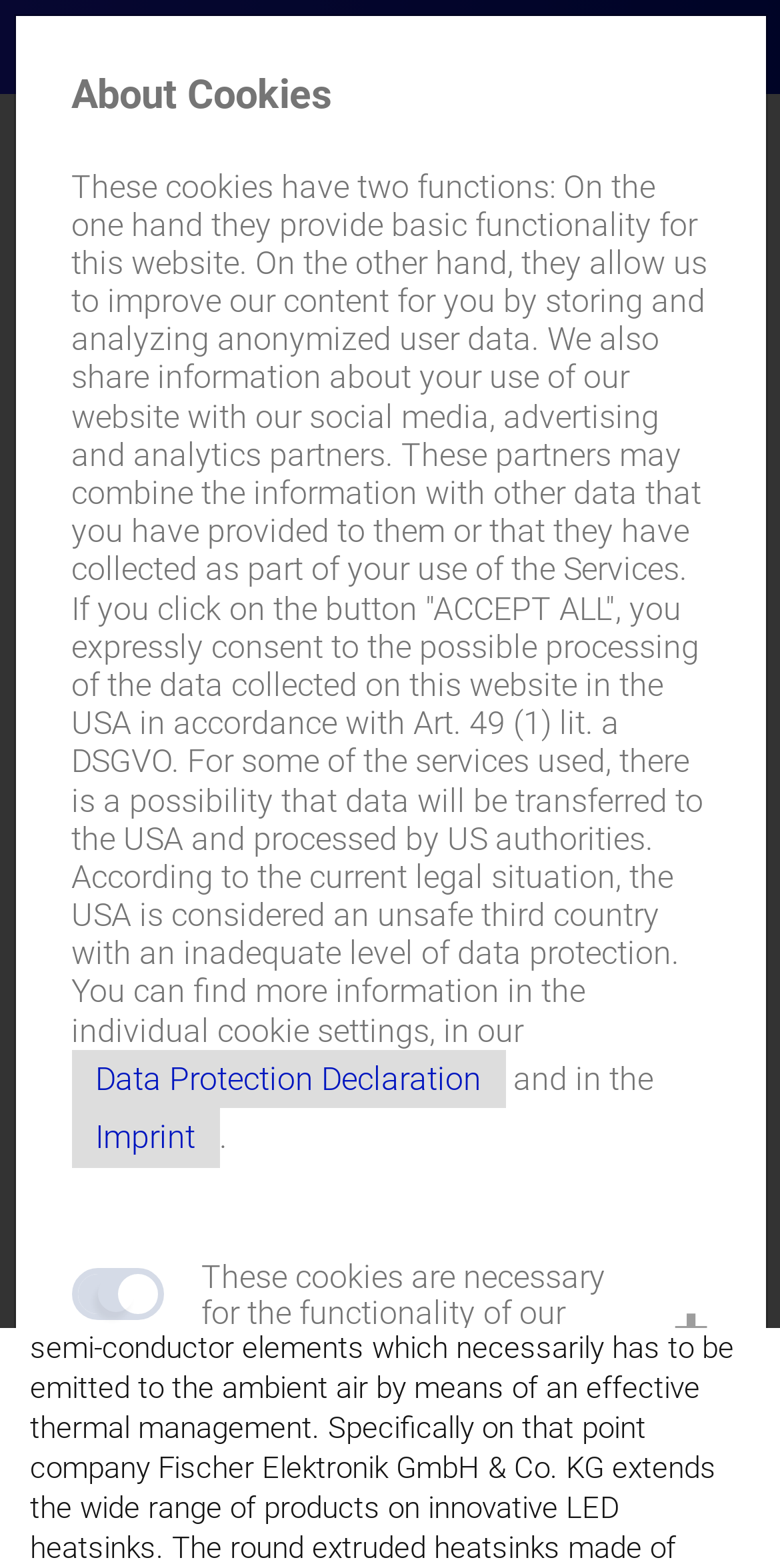Please find and report the bounding box coordinates of the element to click in order to perform the following action: "Change language". The coordinates should be expressed as four float numbers between 0 and 1, in the format [left, top, right, bottom].

[0.656, 0.014, 0.71, 0.055]